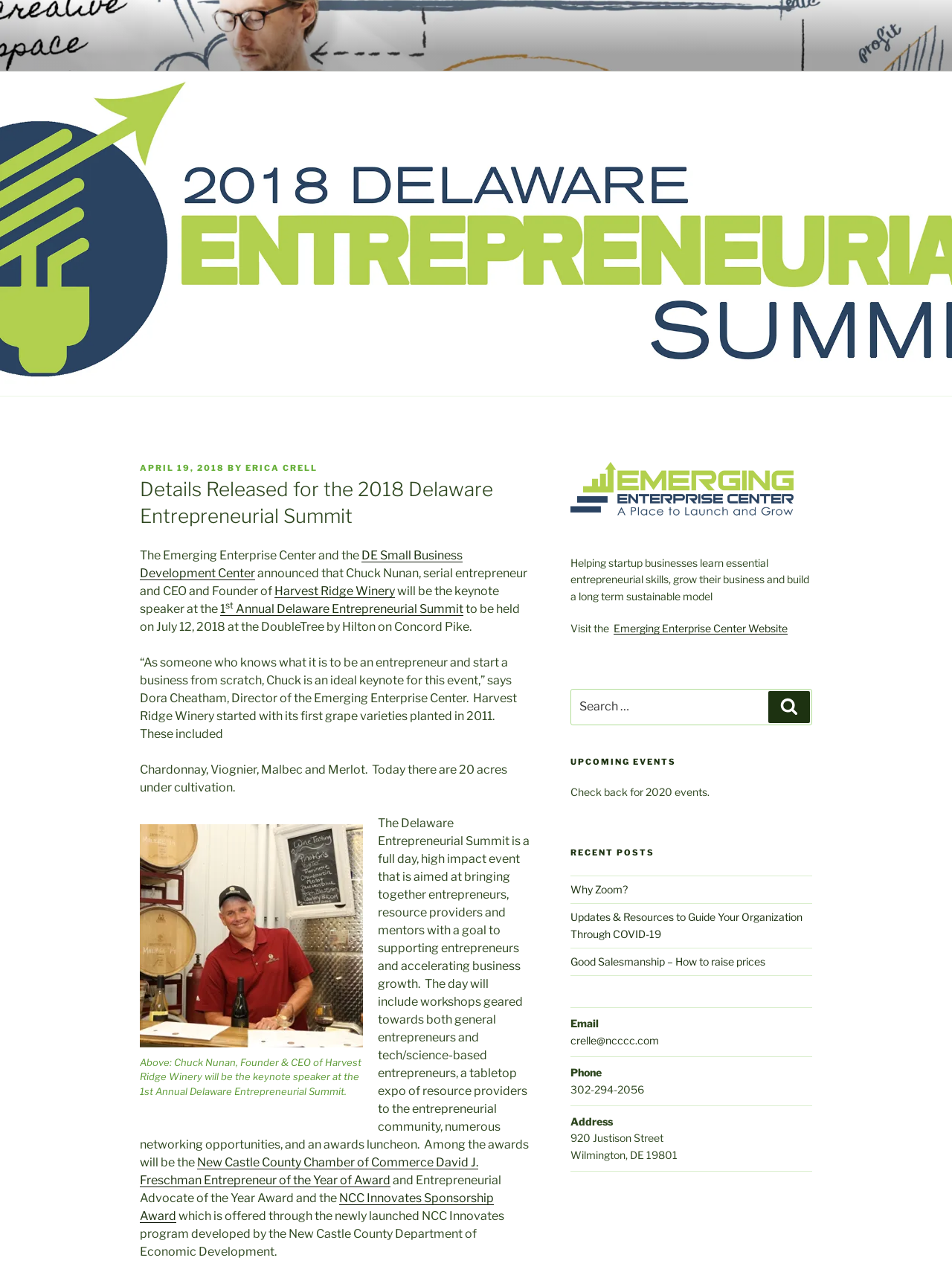Please determine the bounding box coordinates for the element that should be clicked to follow these instructions: "Click the link to the Emerging Enterprise Center Website".

[0.644, 0.487, 0.827, 0.496]